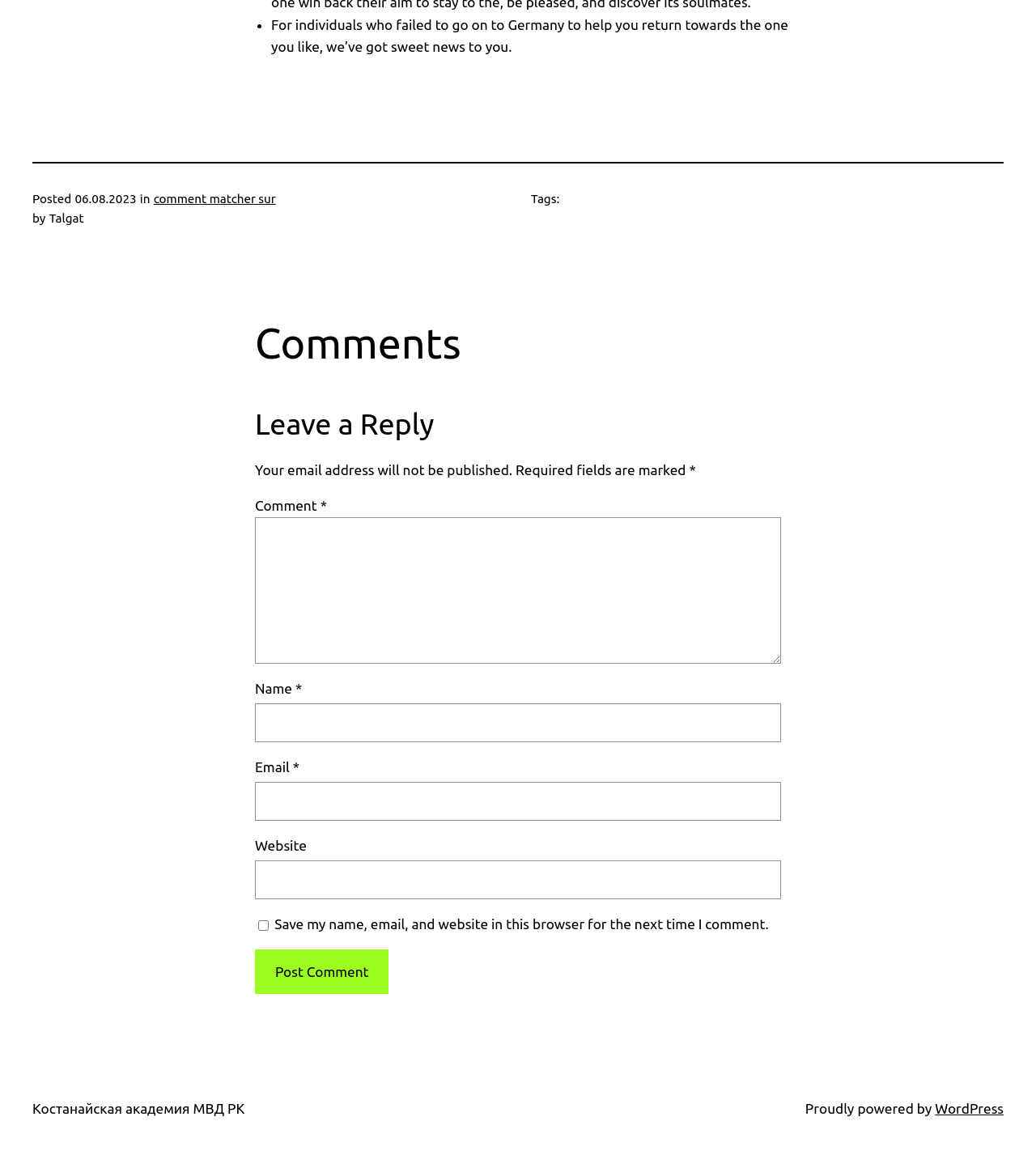Who posted the comment?
Based on the image, respond with a single word or phrase.

Talgat